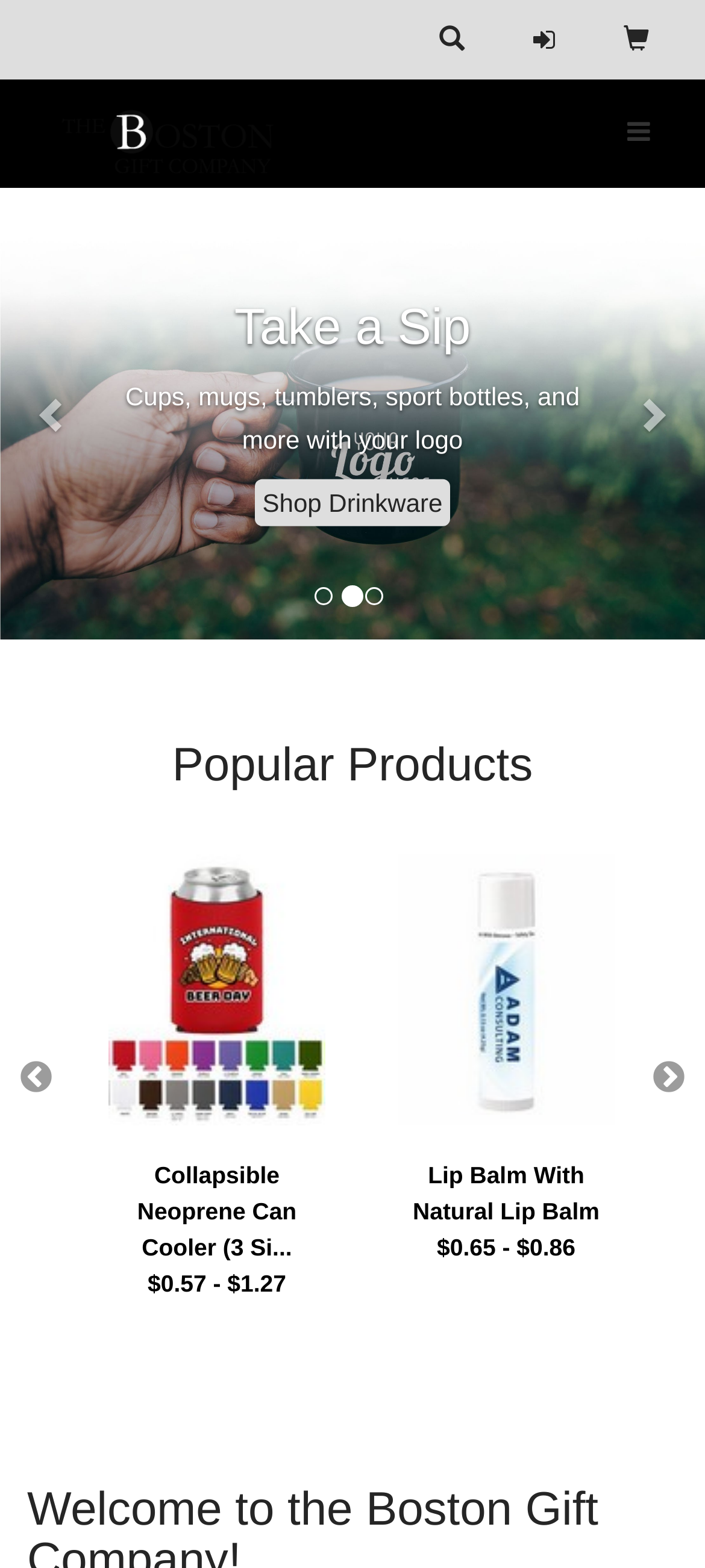Please determine the bounding box coordinates for the element that should be clicked to follow these instructions: "Explore the featured post about what is the purpose of persuasive writing".

None